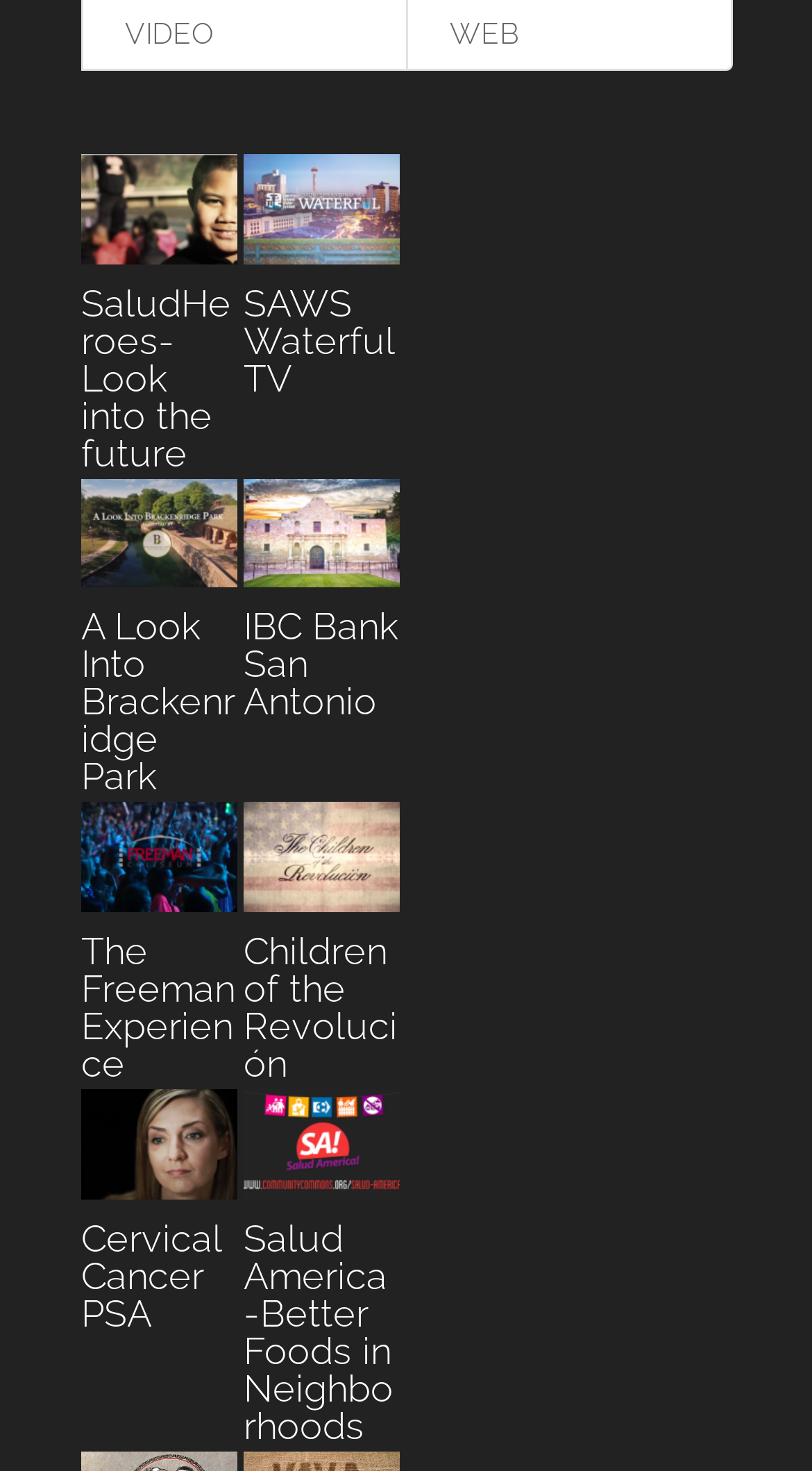Locate the bounding box coordinates of the UI element described by: "parent_node: Cervical Cancer PSA". Provide the coordinates as four float numbers between 0 and 1, formatted as [left, top, right, bottom].

[0.1, 0.741, 0.292, 0.815]